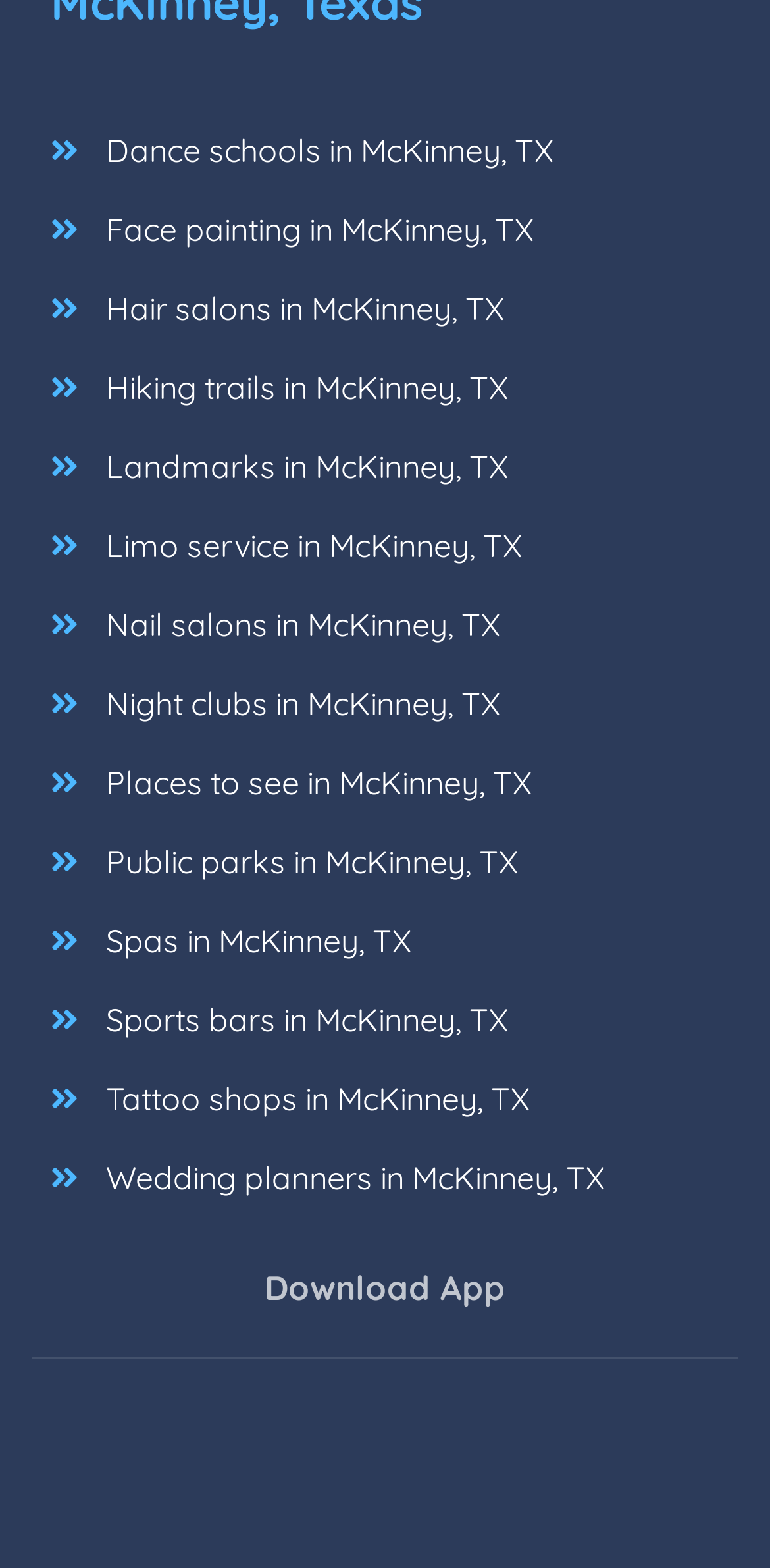Identify the bounding box coordinates of the clickable region required to complete the instruction: "Get information about wedding planners in McKinney, TX". The coordinates should be given as four float numbers within the range of 0 and 1, i.e., [left, top, right, bottom].

[0.102, 0.726, 0.812, 0.776]